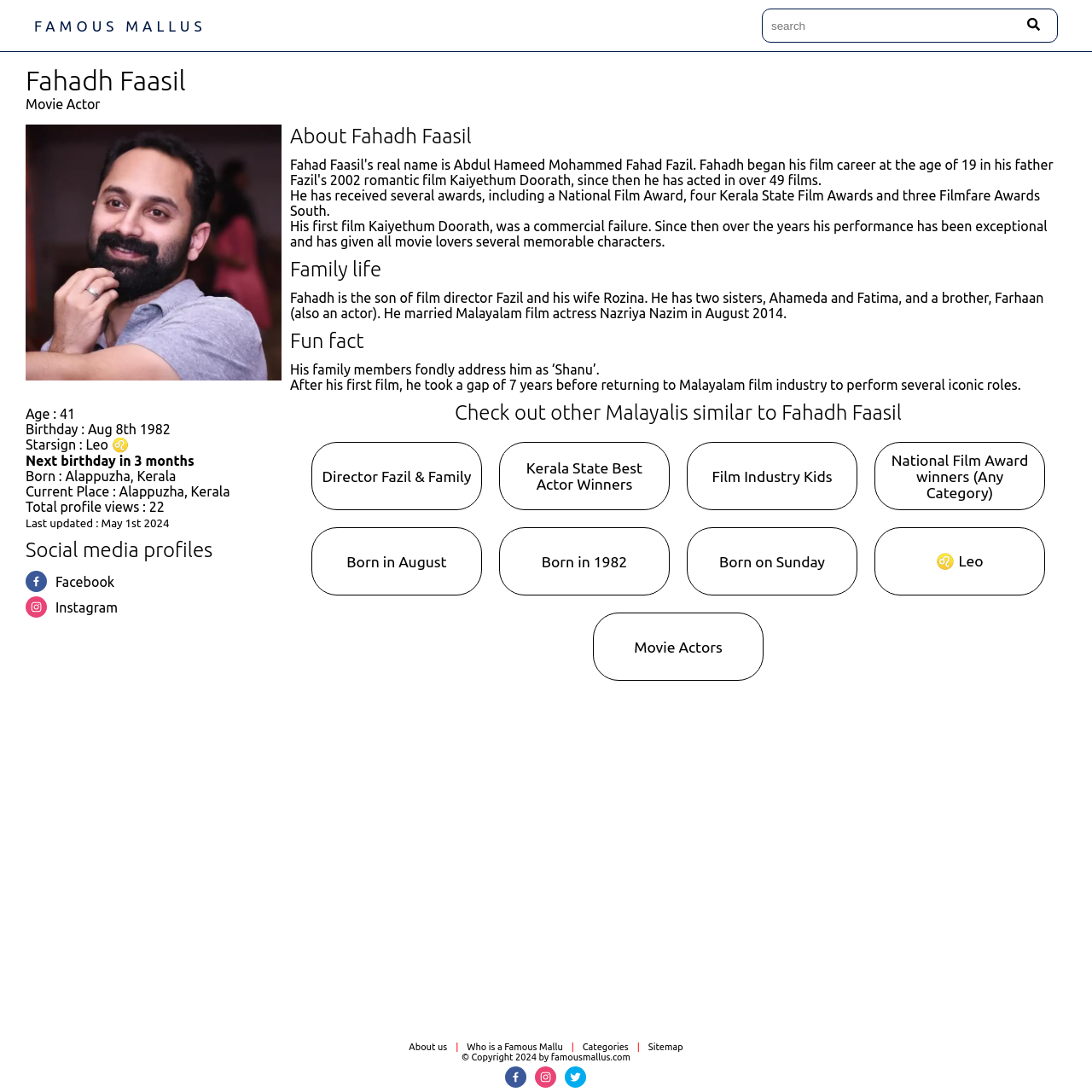Can you identify the bounding box coordinates of the clickable region needed to carry out this instruction: 'Search for a movie actor'? The coordinates should be four float numbers within the range of 0 to 1, stated as [left, top, right, bottom].

[0.706, 0.018, 0.941, 0.029]